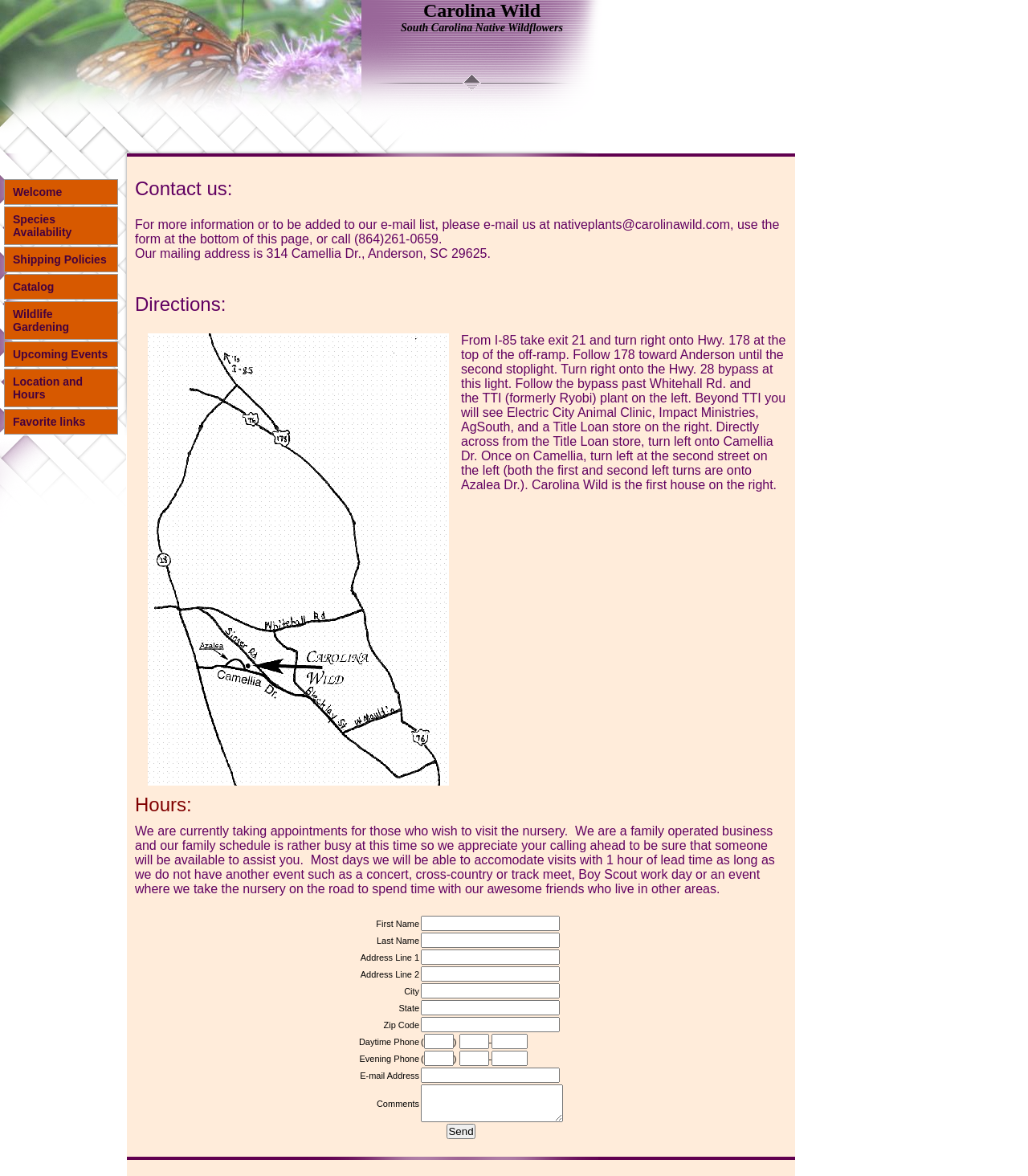Can you identify the bounding box coordinates of the clickable region needed to carry out this instruction: 'Get directions to Carolina Wild'? The coordinates should be four float numbers within the range of 0 to 1, stated as [left, top, right, bottom].

[0.131, 0.249, 0.766, 0.277]